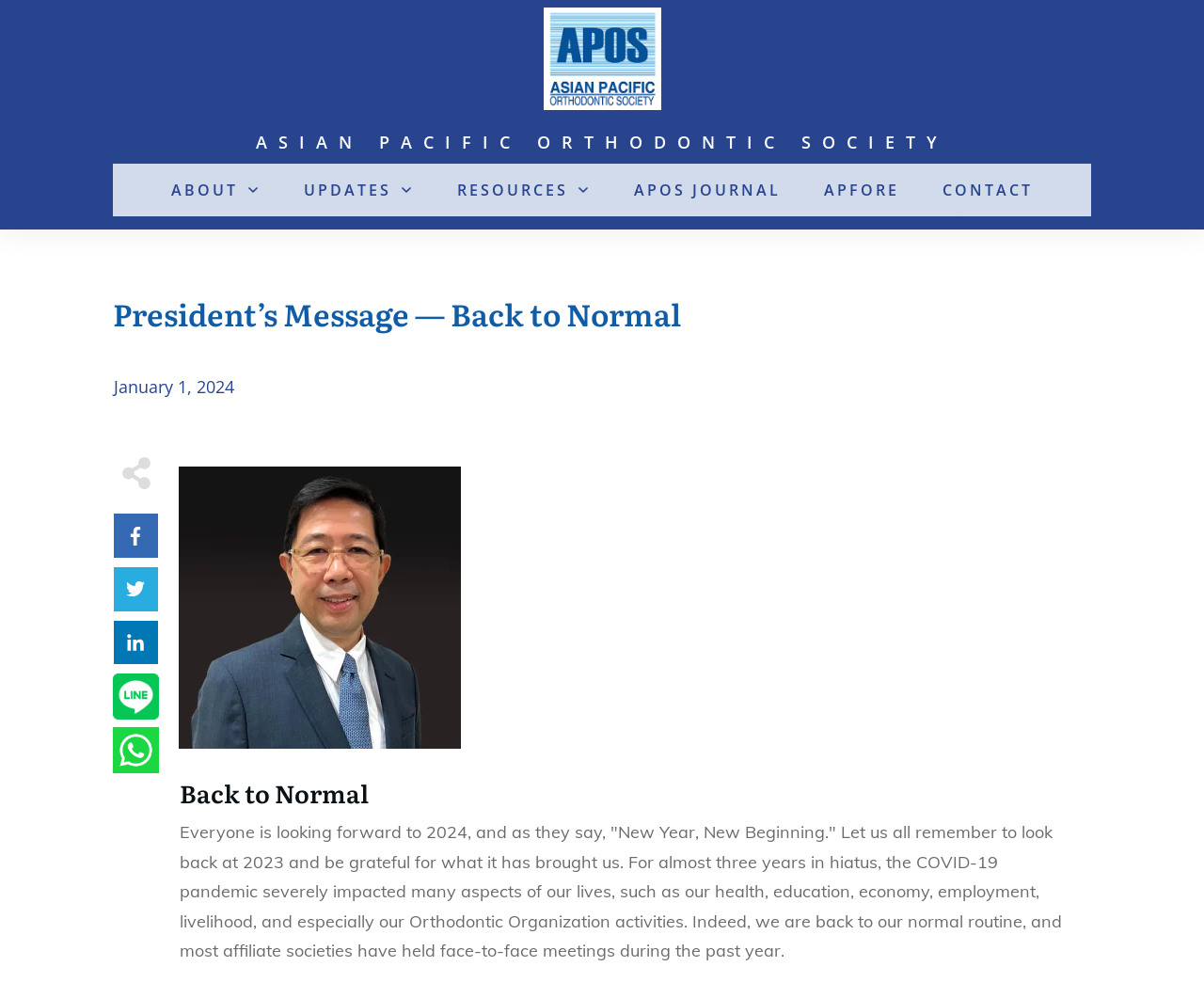Pinpoint the bounding box coordinates of the clickable element needed to complete the instruction: "Go to the CONTACT page". The coordinates should be provided as four float numbers between 0 and 1: [left, top, right, bottom].

[0.783, 0.175, 0.858, 0.205]